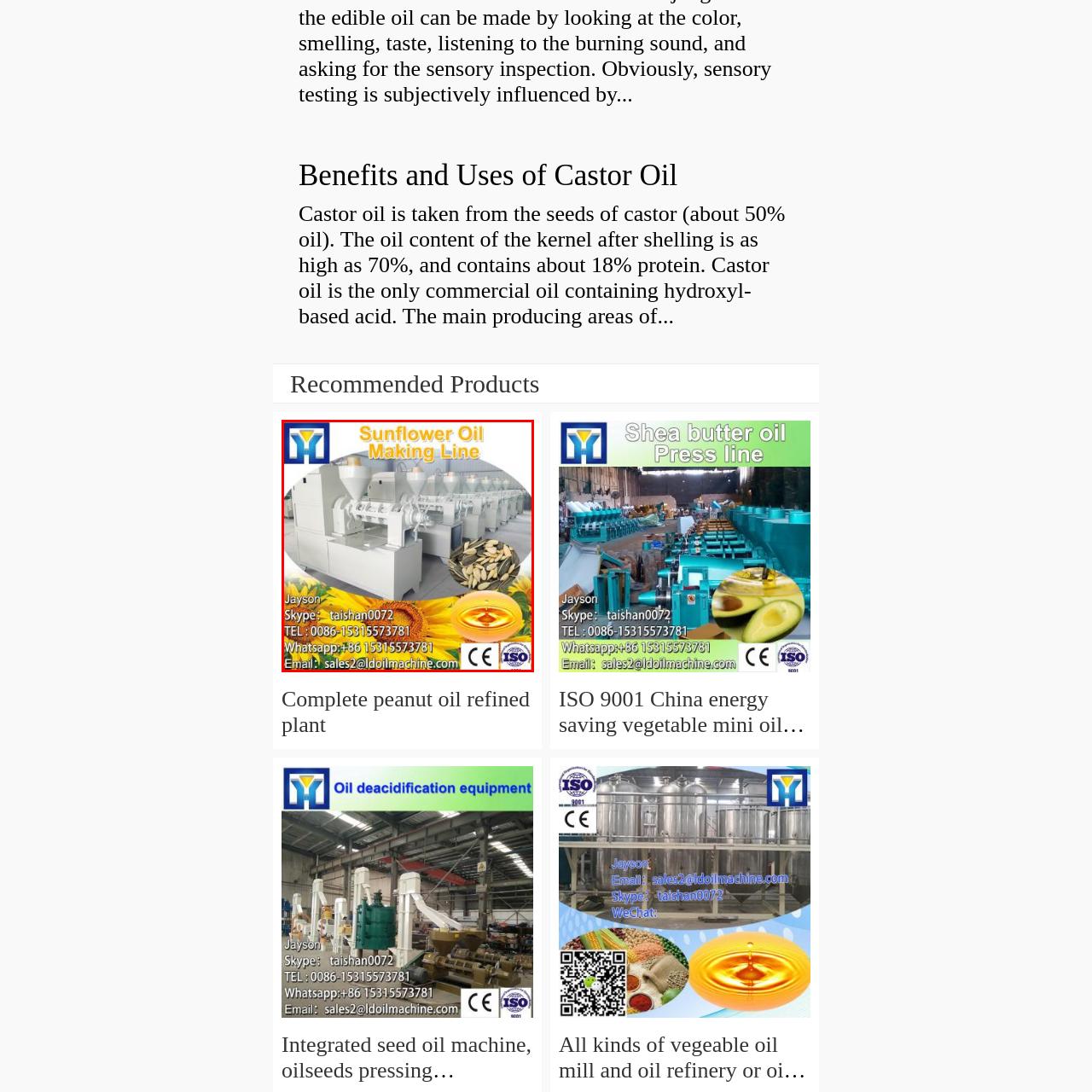Concentrate on the image marked by the red box, What is the raw material used in this process?
 Your answer should be a single word or phrase.

Sunflower seeds